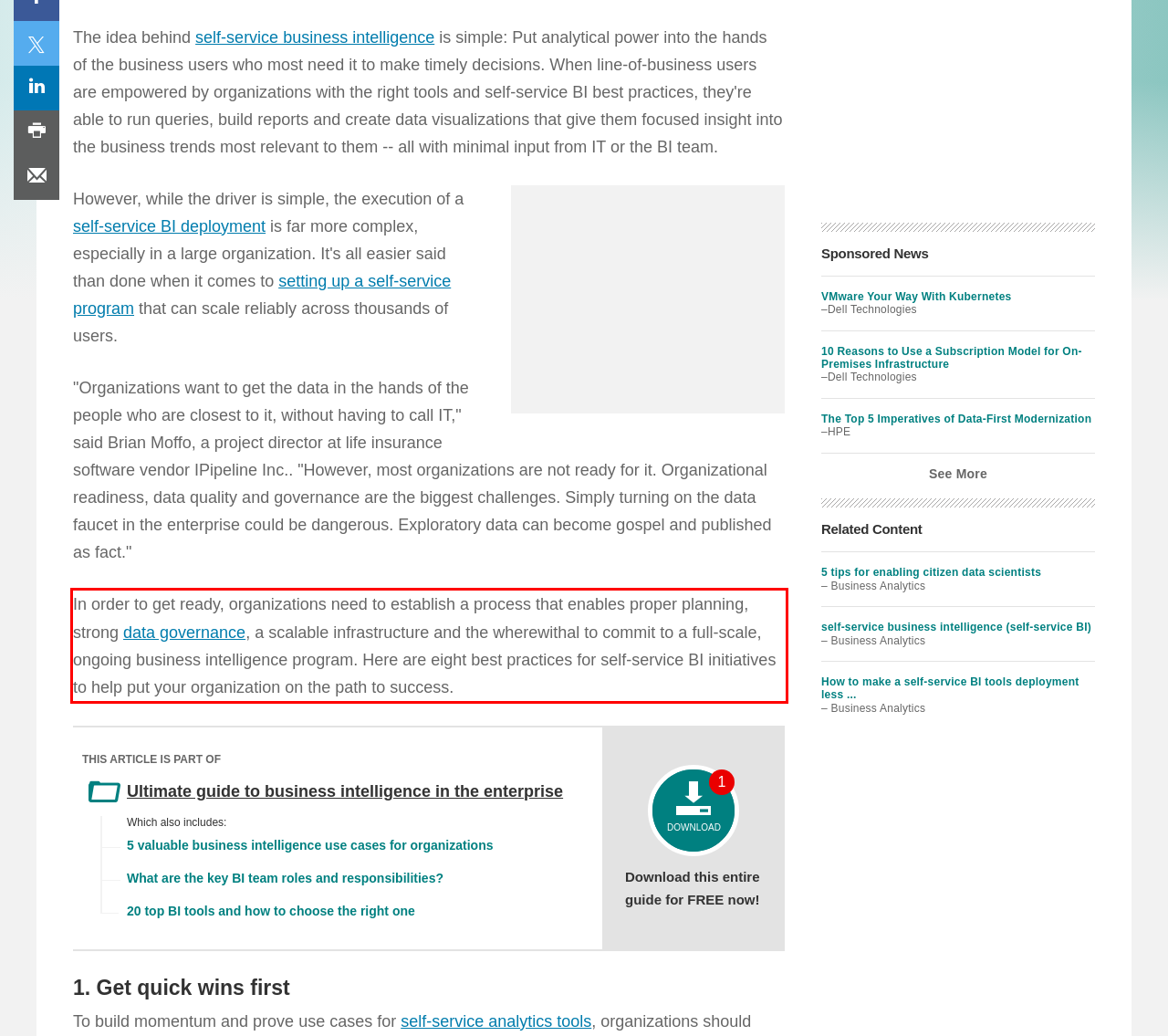Using OCR, extract the text content found within the red bounding box in the given webpage screenshot.

In order to get ready, organizations need to establish a process that enables proper planning, strong data governance, a scalable infrastructure and the wherewithal to commit to a full-scale, ongoing business intelligence program. Here are eight best practices for self-service BI initiatives to help put your organization on the path to success.